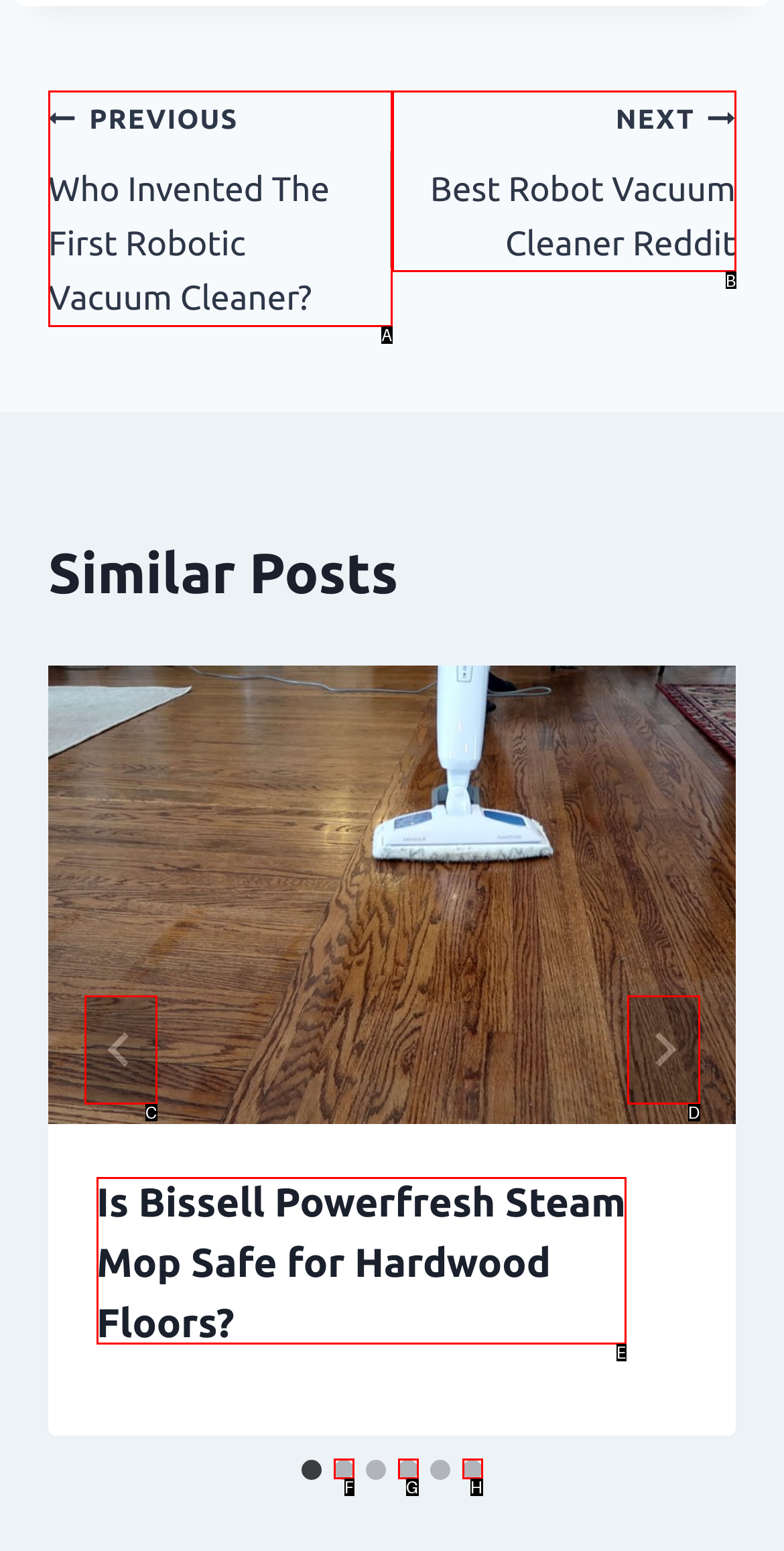Identify the UI element that best fits the description: aria-label="Next"
Respond with the letter representing the correct option.

D